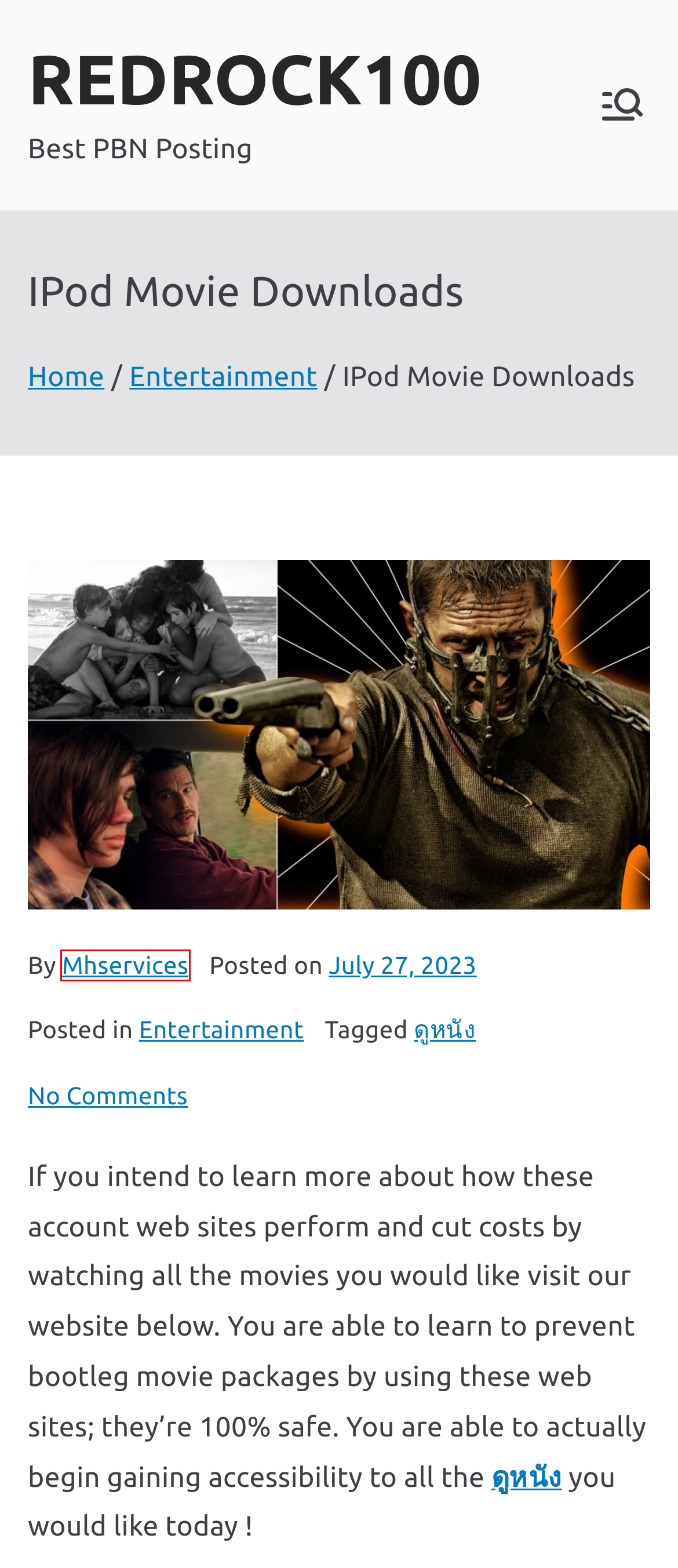Given a screenshot of a webpage with a red bounding box around a UI element, please identify the most appropriate webpage description that matches the new webpage after you click on the element. Here are the candidates:
A. Demo Slot : Slot Demo Gratis Terbaru, Akun Demo Slot Pragmatic Play Terlengkap
B. Boost Your Fitness with Top-Quality Steroids Online
C. Mhservices, Author at REDROCK100
D. Entertainment Archives - REDROCK100
E. Slot Thailand - Situs Slot Thailand Resmi No 1 Di Asia
F. Hemat138 : Agen Situs Slot Online Paling Best Mudah Maxwin
G. REDROCK100 - Best PBN Posting
H. ดูหนัง Archives - REDROCK100

C